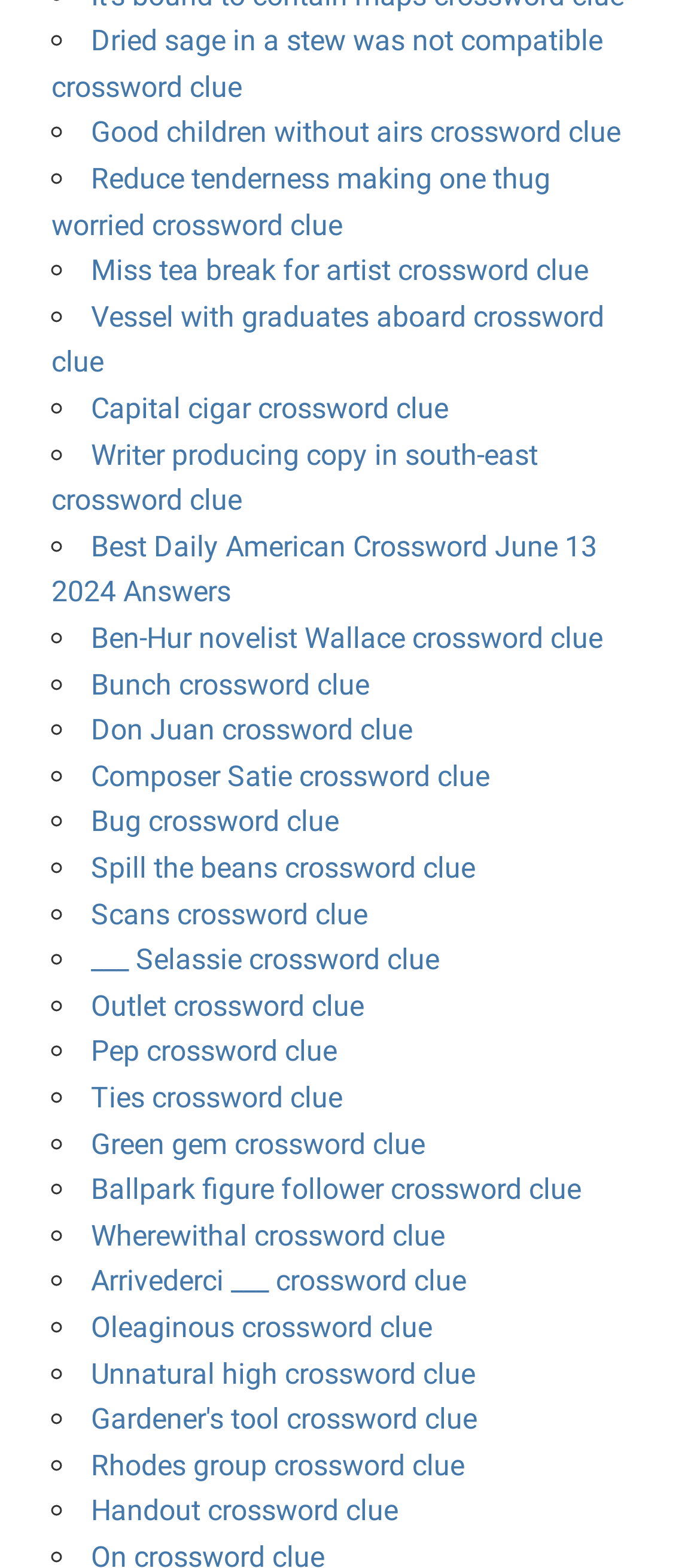Please provide a detailed answer to the question below based on the screenshot: 
What is the first crossword clue listed?

I looked at the first link element with text starting with a capital letter, which is likely to be the first crossword clue. The text of this element is 'Dried sage in a stew was not compatible crossword clue'.